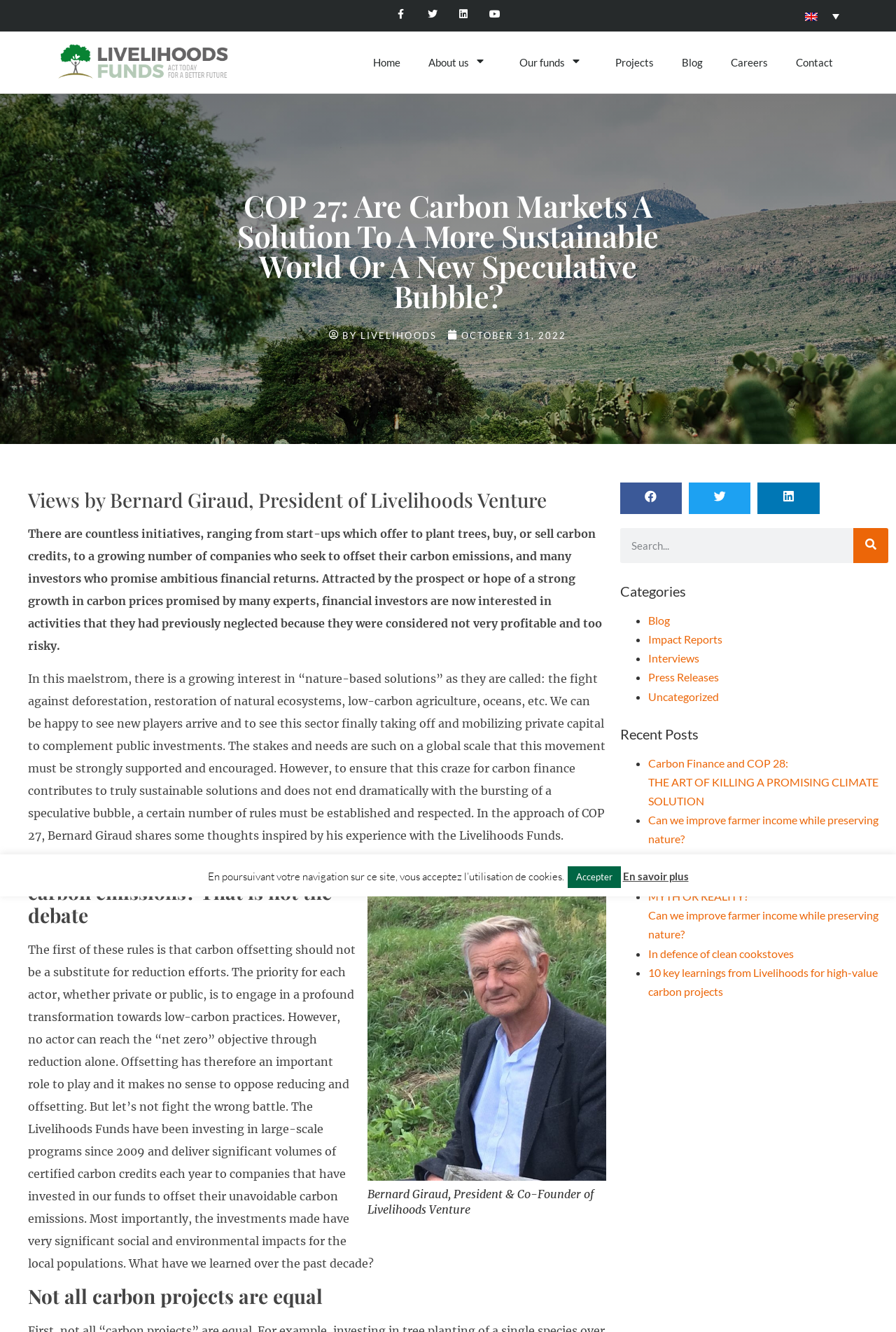Determine the bounding box coordinates for the area that should be clicked to carry out the following instruction: "Read the blog post 'COP 27: Are Carbon Markets A Solution To A More Sustainable World Or A New Speculative Bubble?'".

[0.234, 0.143, 0.766, 0.233]